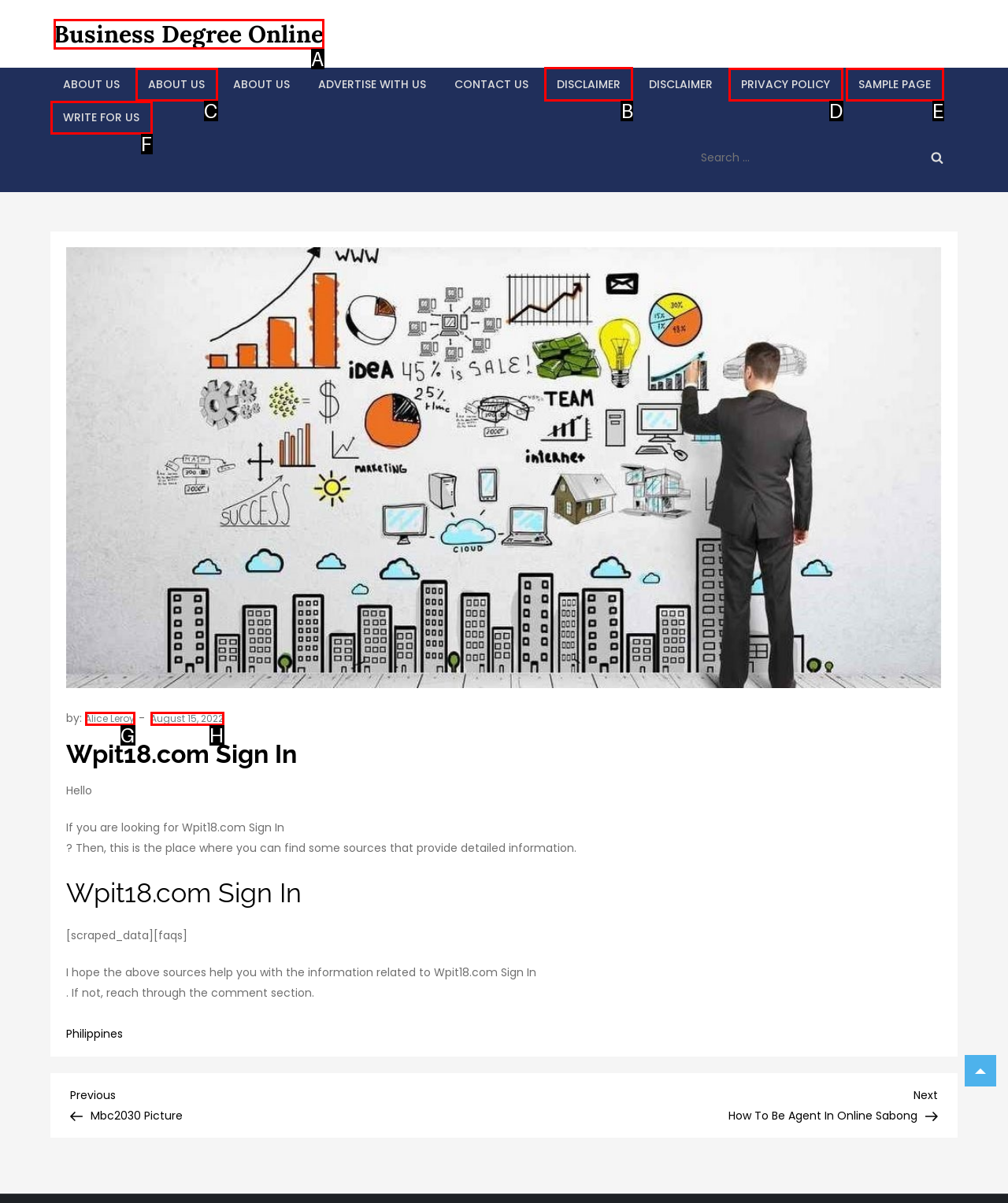To complete the instruction: Check the DISCLAIMER, which HTML element should be clicked?
Respond with the option's letter from the provided choices.

B